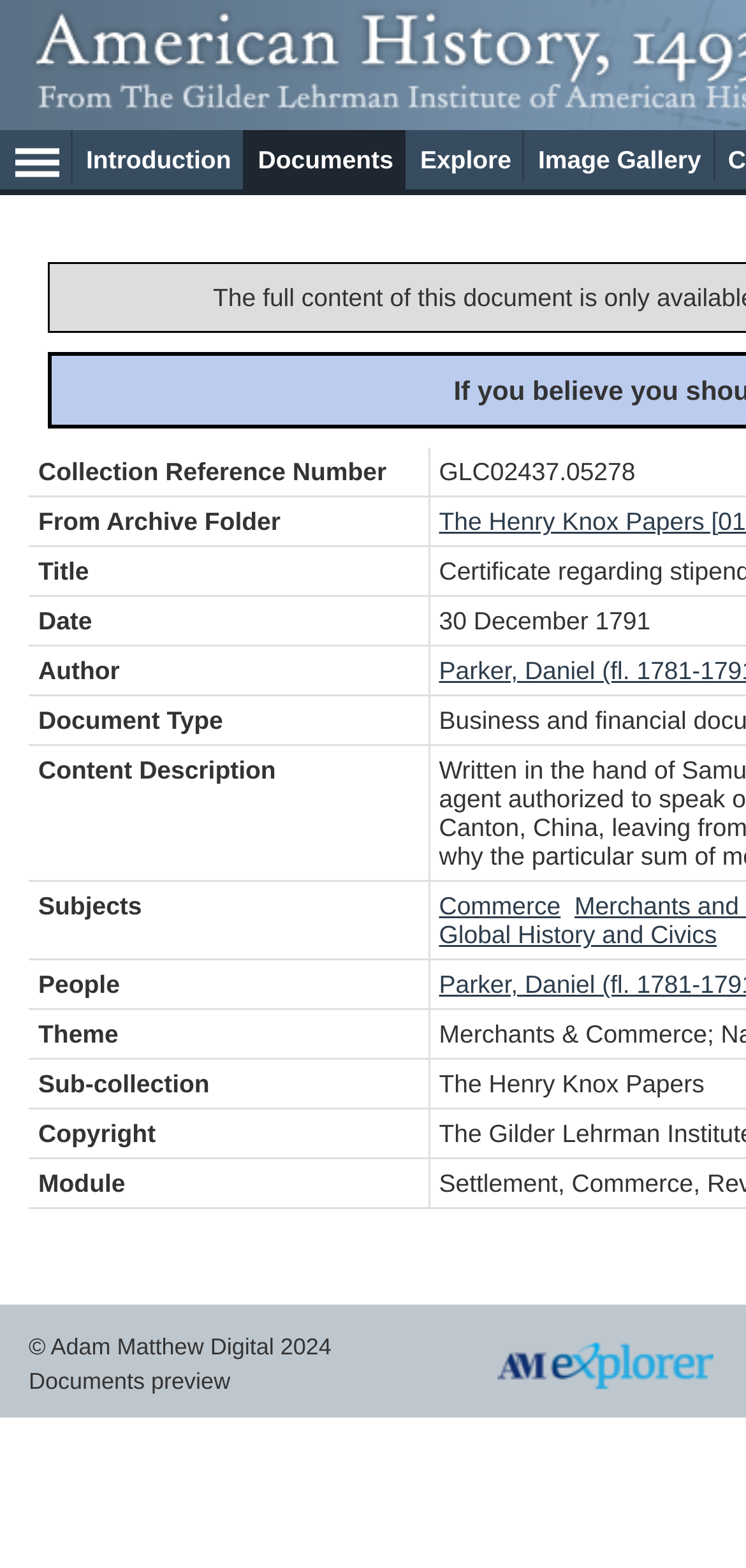How many grid cells are there in the Image Gallery?
Give a one-word or short phrase answer based on the image.

12